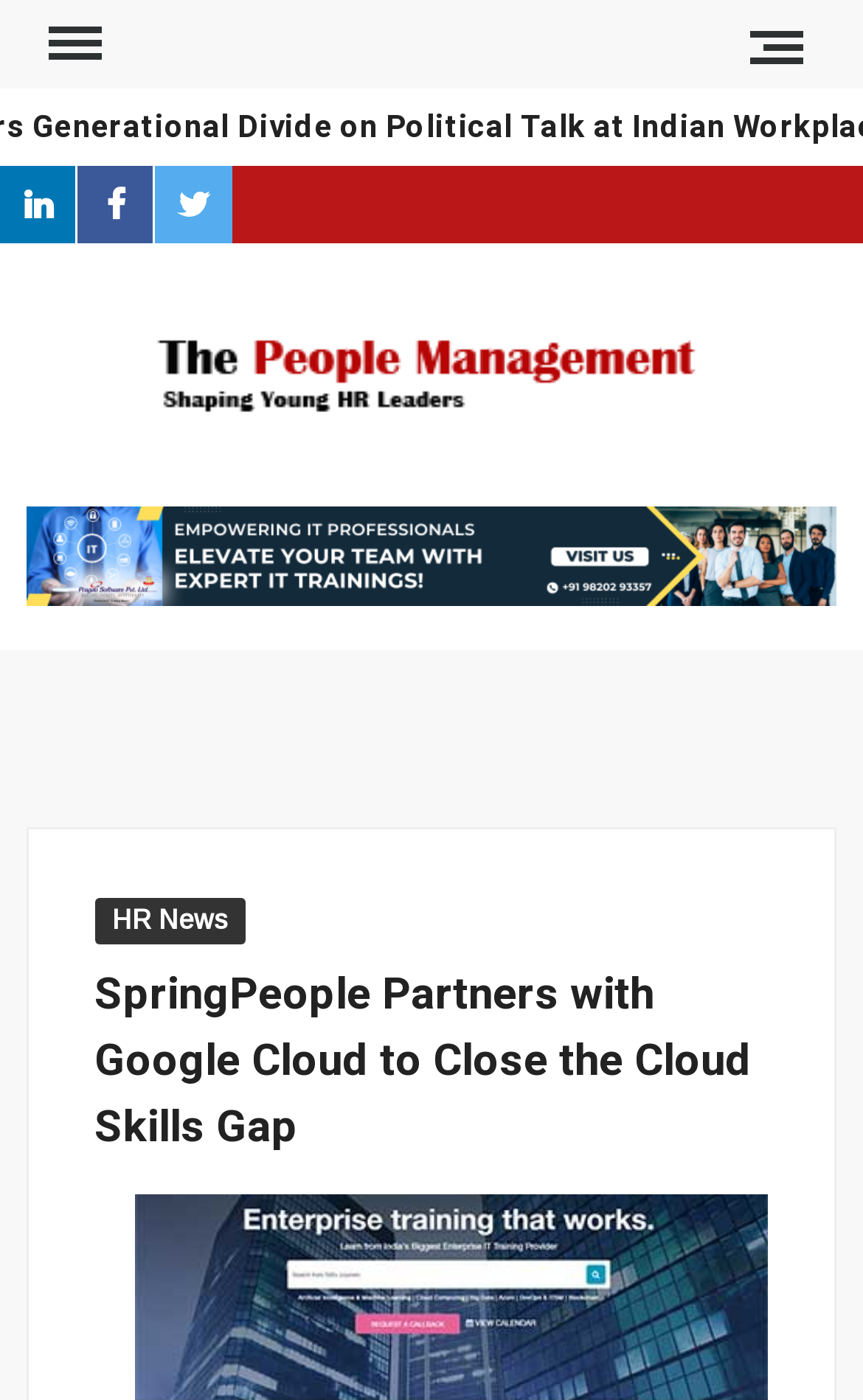Based on the element description: "HR News", identify the UI element and provide its bounding box coordinates. Use four float numbers between 0 and 1, [left, top, right, bottom].

[0.109, 0.642, 0.284, 0.674]